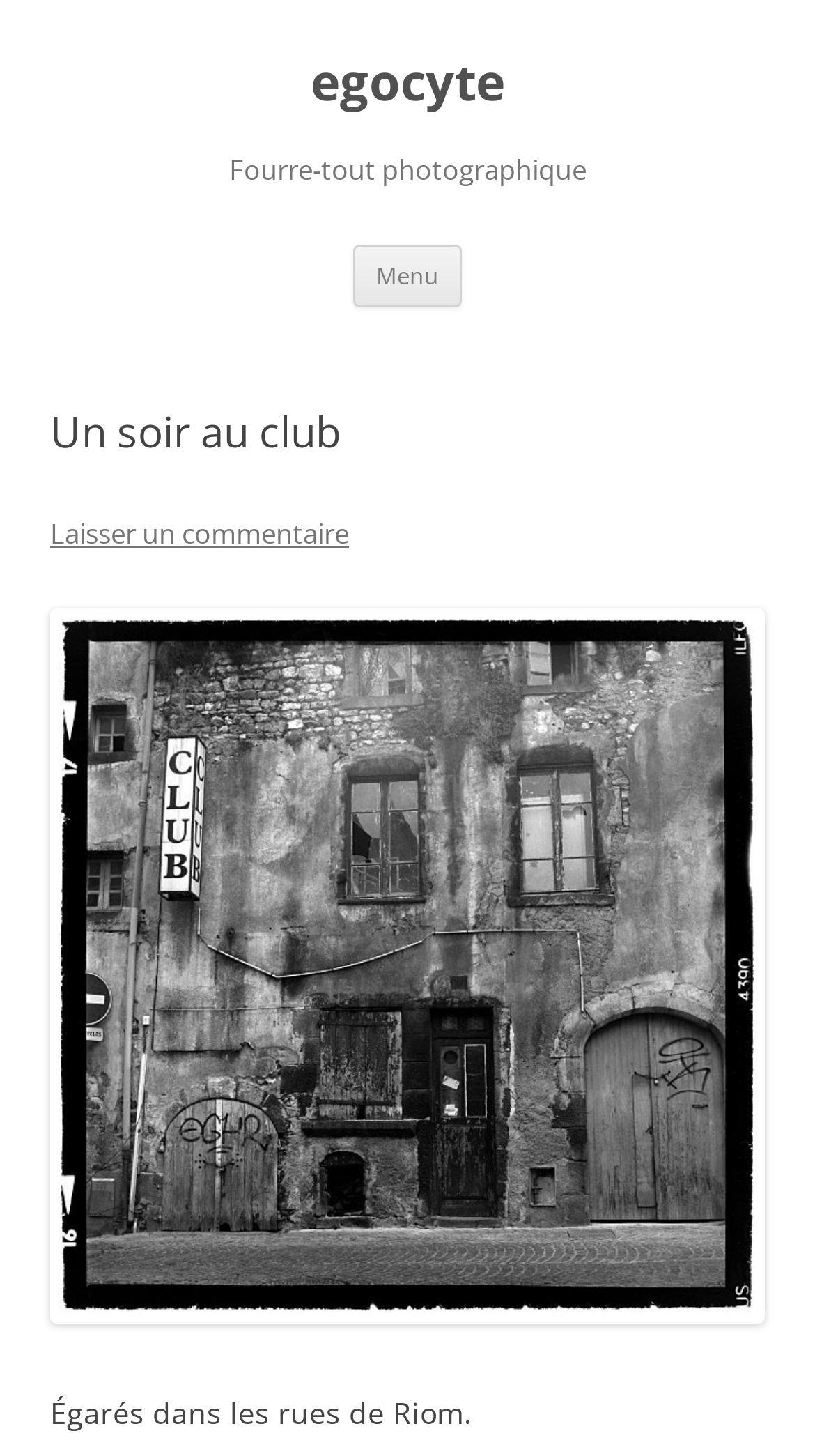What is the main topic of the webpage?
Based on the image, answer the question in a detailed manner.

The main topic of the webpage can be inferred from the heading 'Fourre-tout photographique' which translates to 'Photographic miscellaneous' in English. This suggests that the webpage is related to photography.